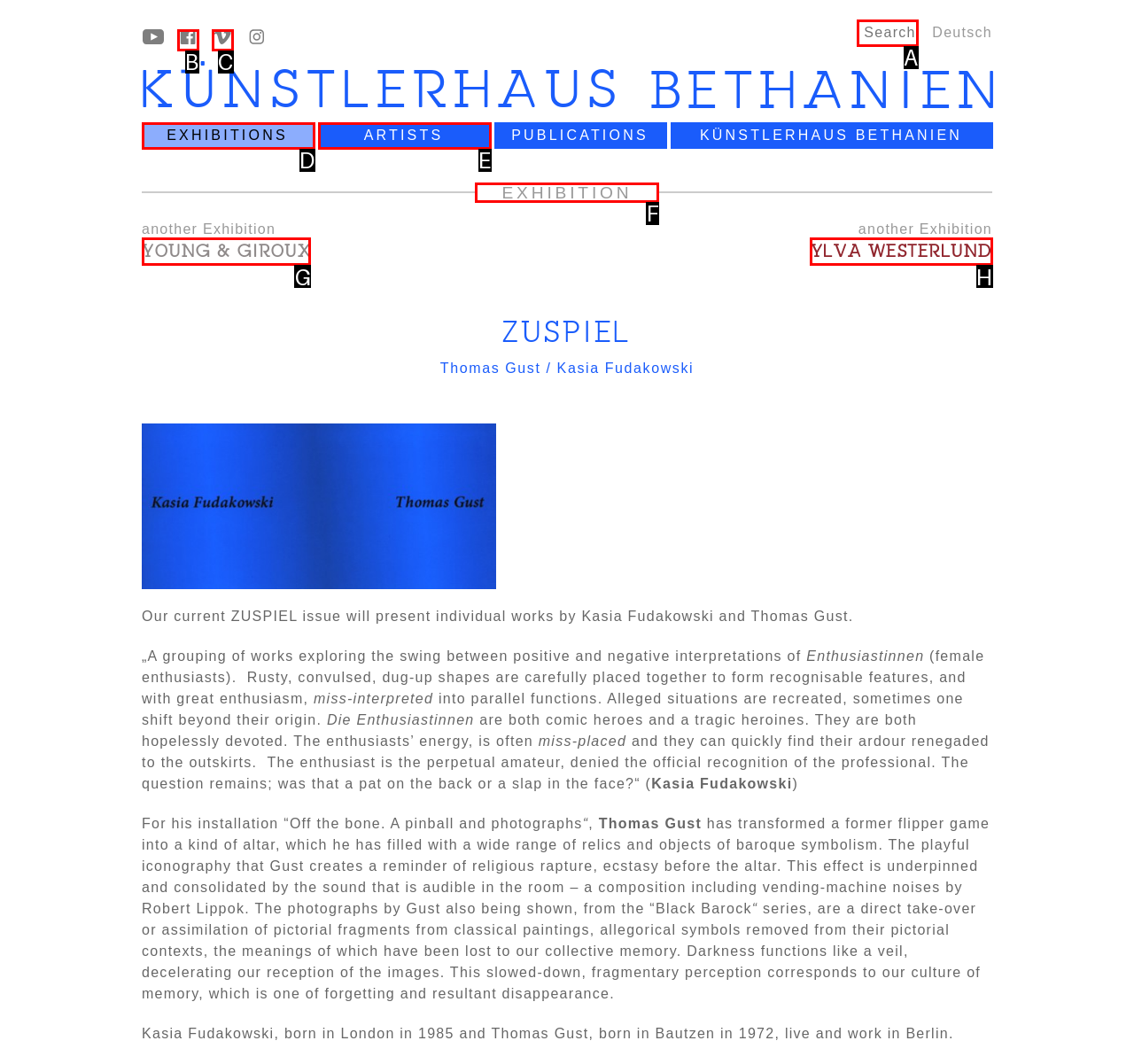Identify the correct UI element to click on to achieve the following task: Read about the current exhibition Respond with the corresponding letter from the given choices.

F